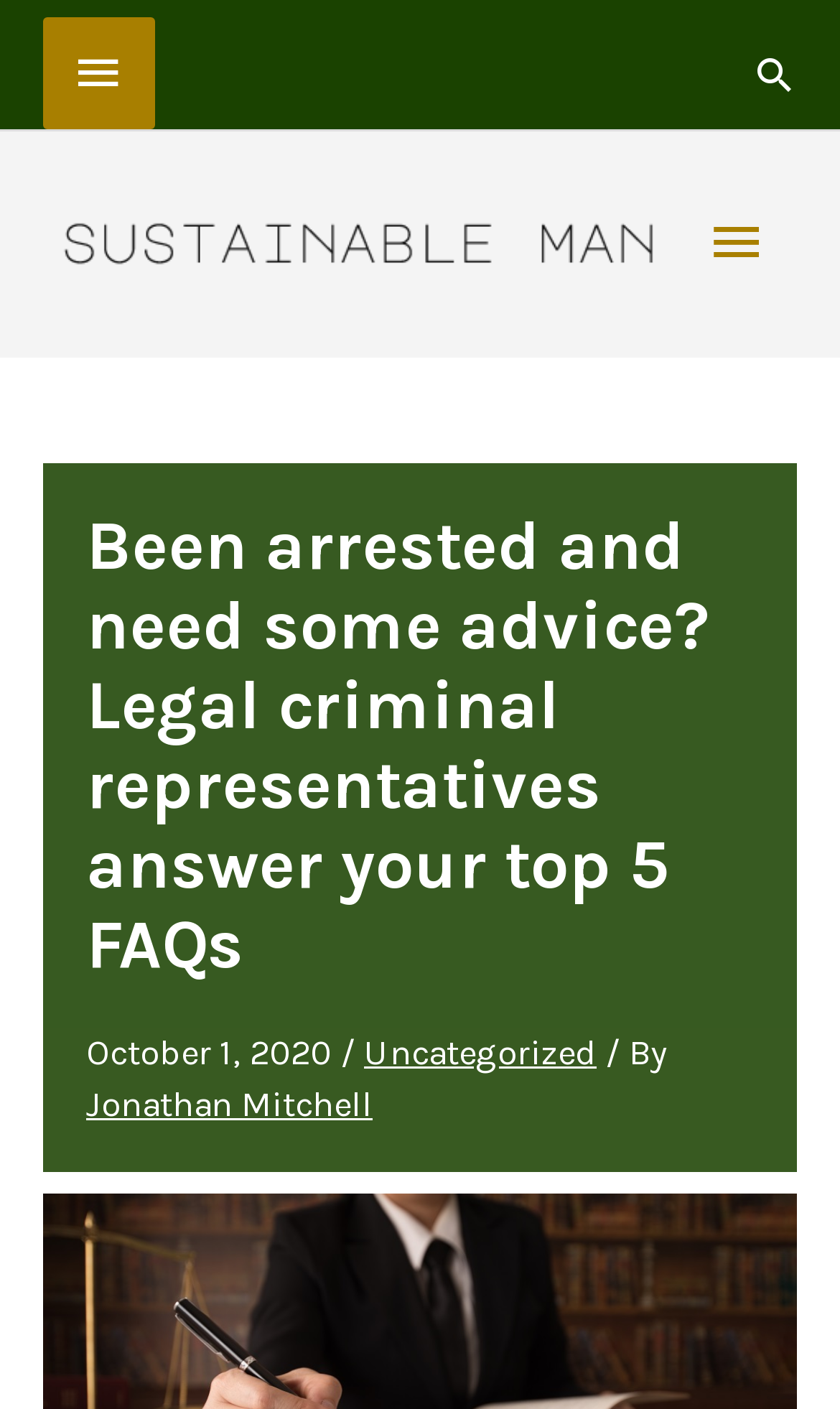Analyze the image and provide a detailed answer to the question: What is the author of the article?

I found the author of the article by looking at the link element that says 'Jonathan Mitchell' which is located below the main heading and next to the static text element that says '/ By'.